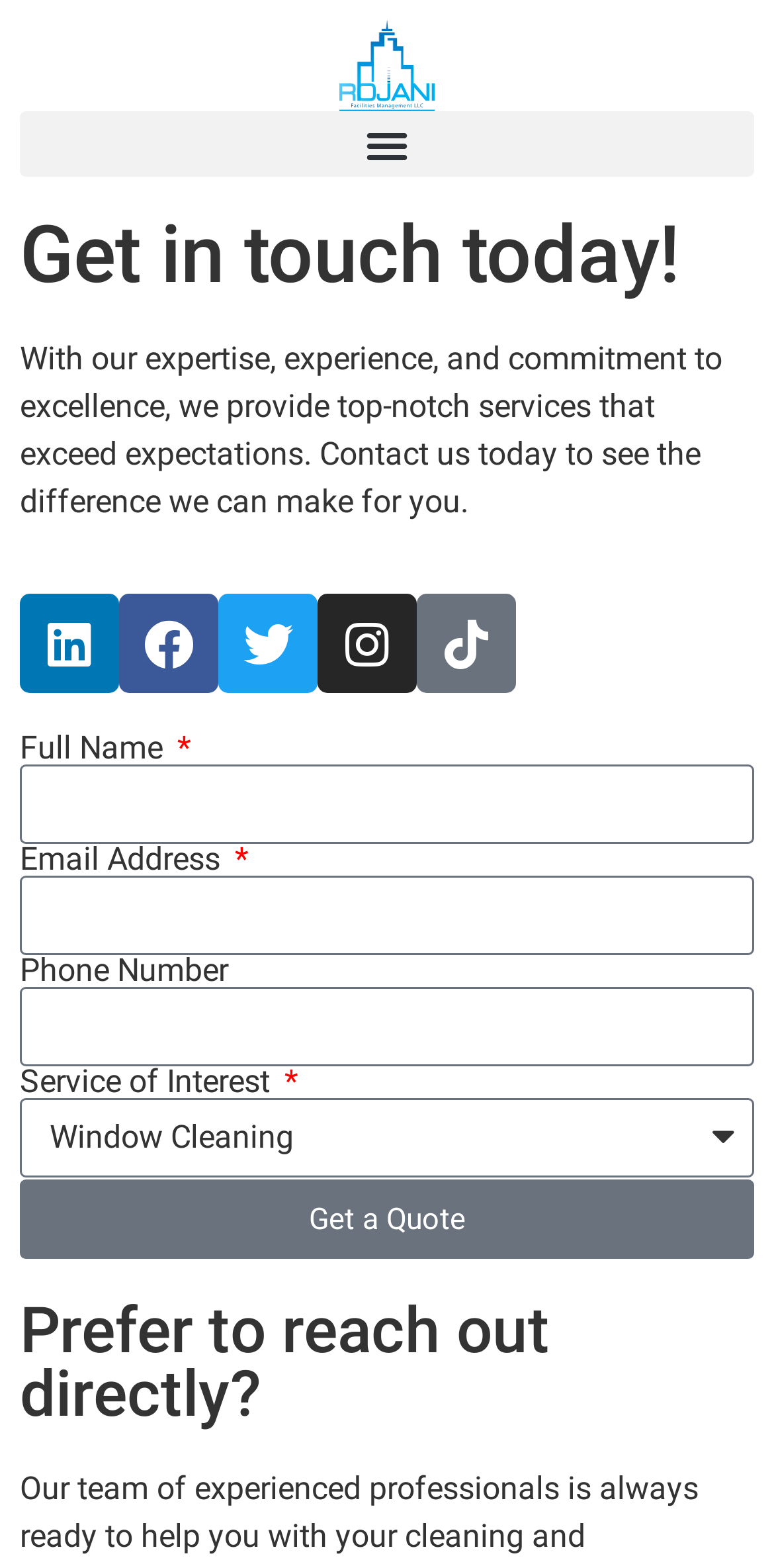Determine the main text heading of the webpage and provide its content.

Get in touch today!